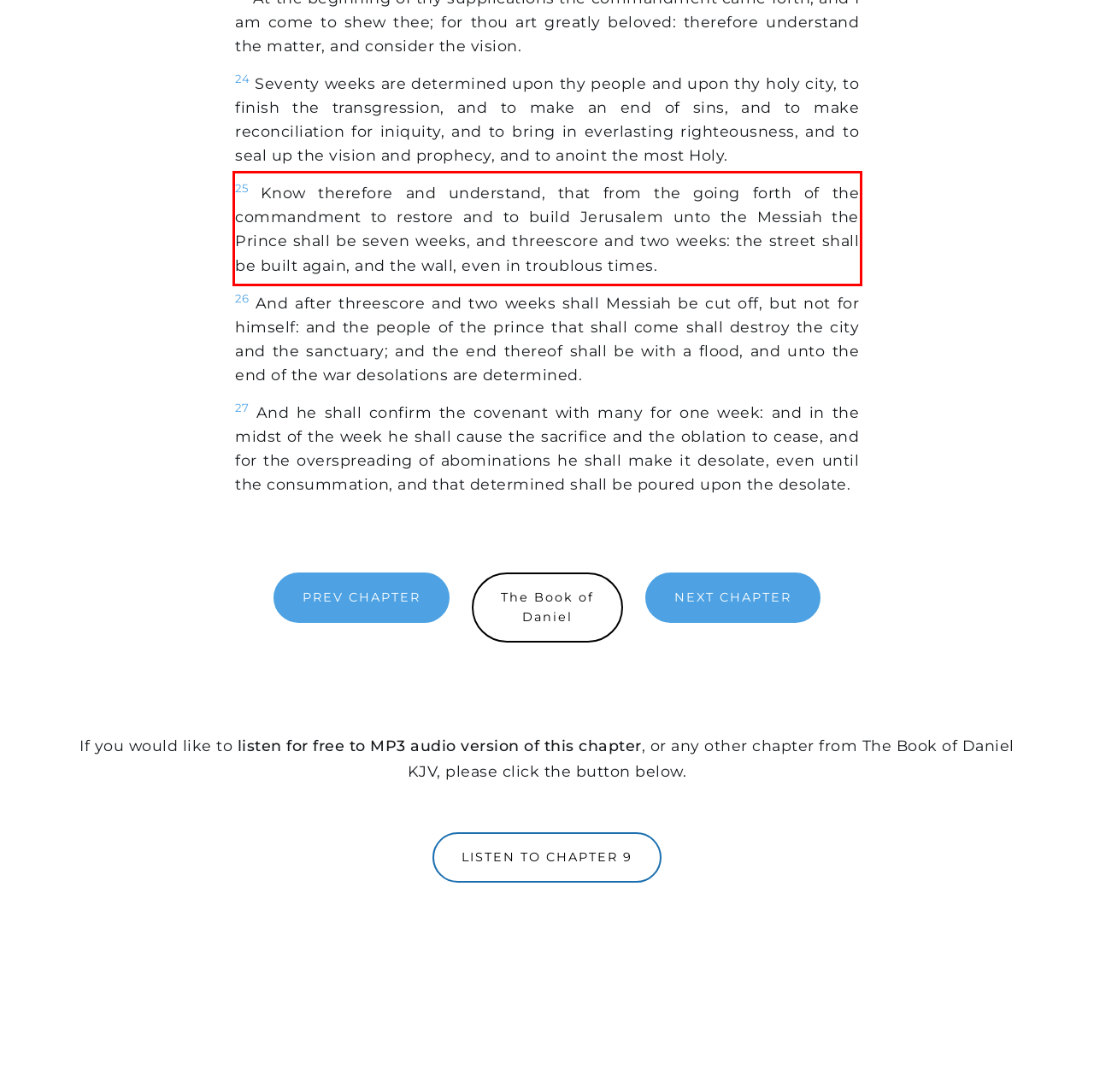Analyze the red bounding box in the provided webpage screenshot and generate the text content contained within.

25 Know therefore and understand, that from the going forth of the commandment to restore and to build Jerusalem unto the Messiah the Prince shall be seven weeks, and threescore and two weeks: the street shall be built again, and the wall, even in troublous times.